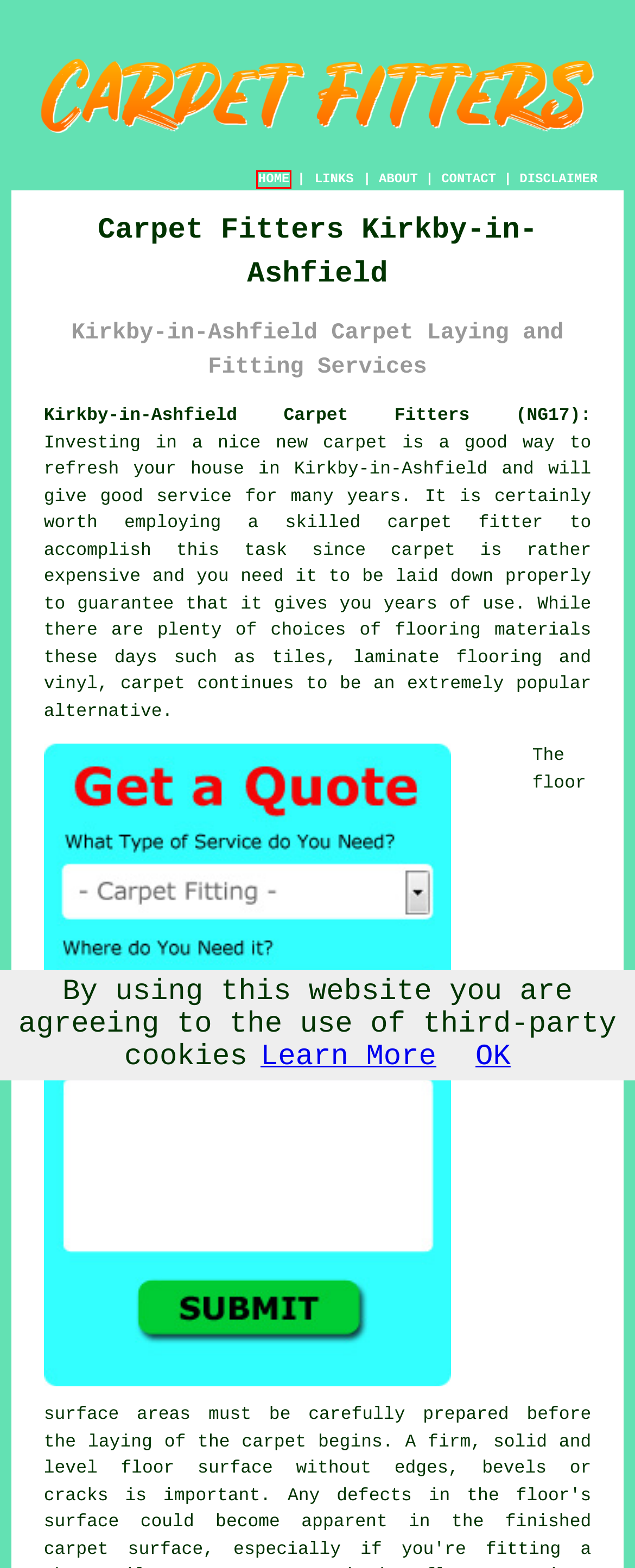You are given a screenshot depicting a webpage with a red bounding box around a UI element. Select the description that best corresponds to the new webpage after clicking the selected element. Here are the choices:
A. Disclaimer/Terms of Service
B. Carpet Fitters - Carpet Laying Services
C. Tilers - Floor and Wall Tiling Services
D. Carpet Fitting - About Us Page
E. Kirkby-in-Ashfield Carpenter - Carpenters and Joiners
F. Carpet Fitting - Contact Us Page
G. Privacy Policy
H. ROR Sitemap for http://www.carpet-fitters.budgettrades.uk/

B